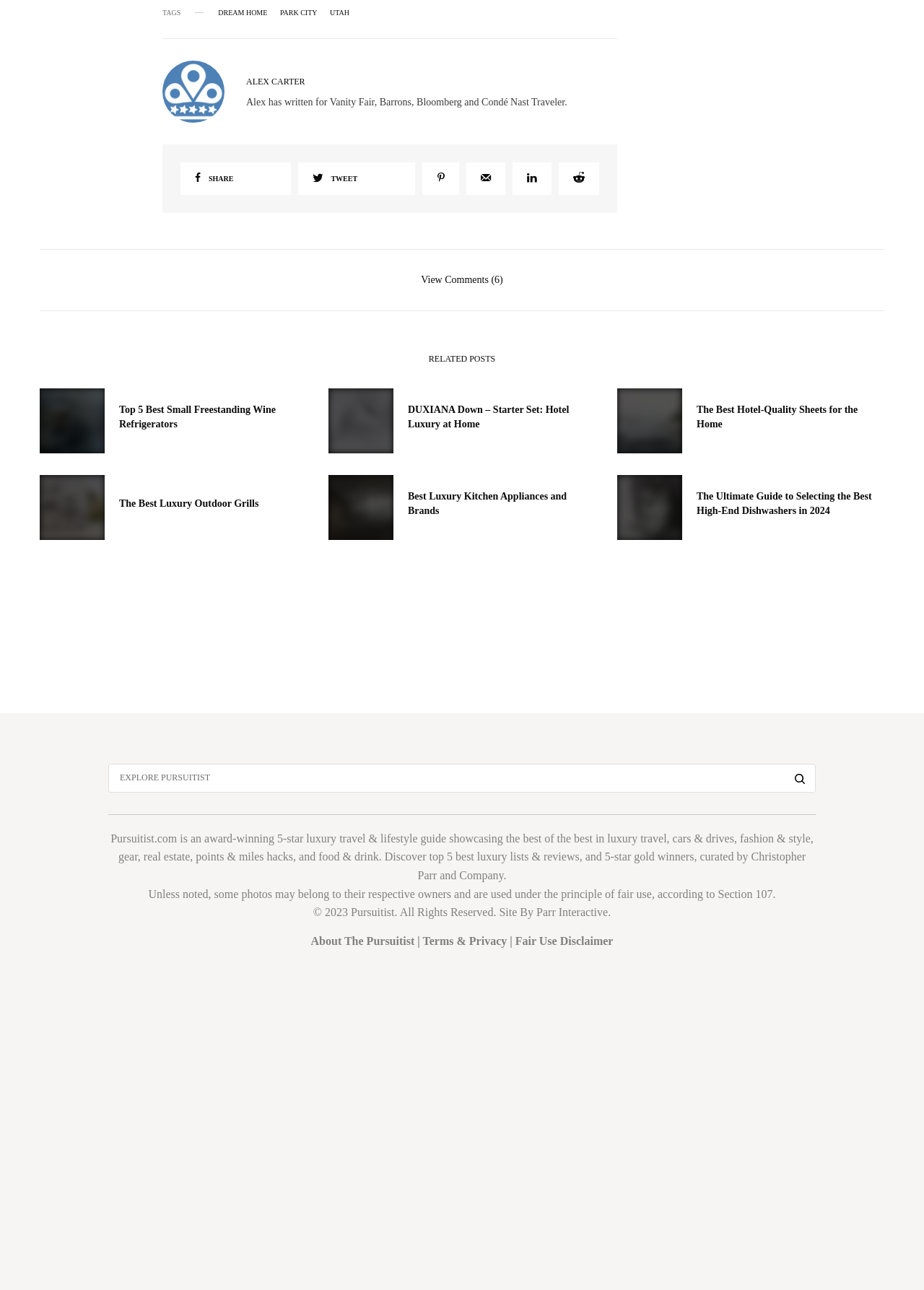Pinpoint the bounding box coordinates of the clickable element needed to complete the instruction: "Search for something". The coordinates should be provided as four float numbers between 0 and 1: [left, top, right, bottom].

[0.117, 0.592, 0.883, 0.614]